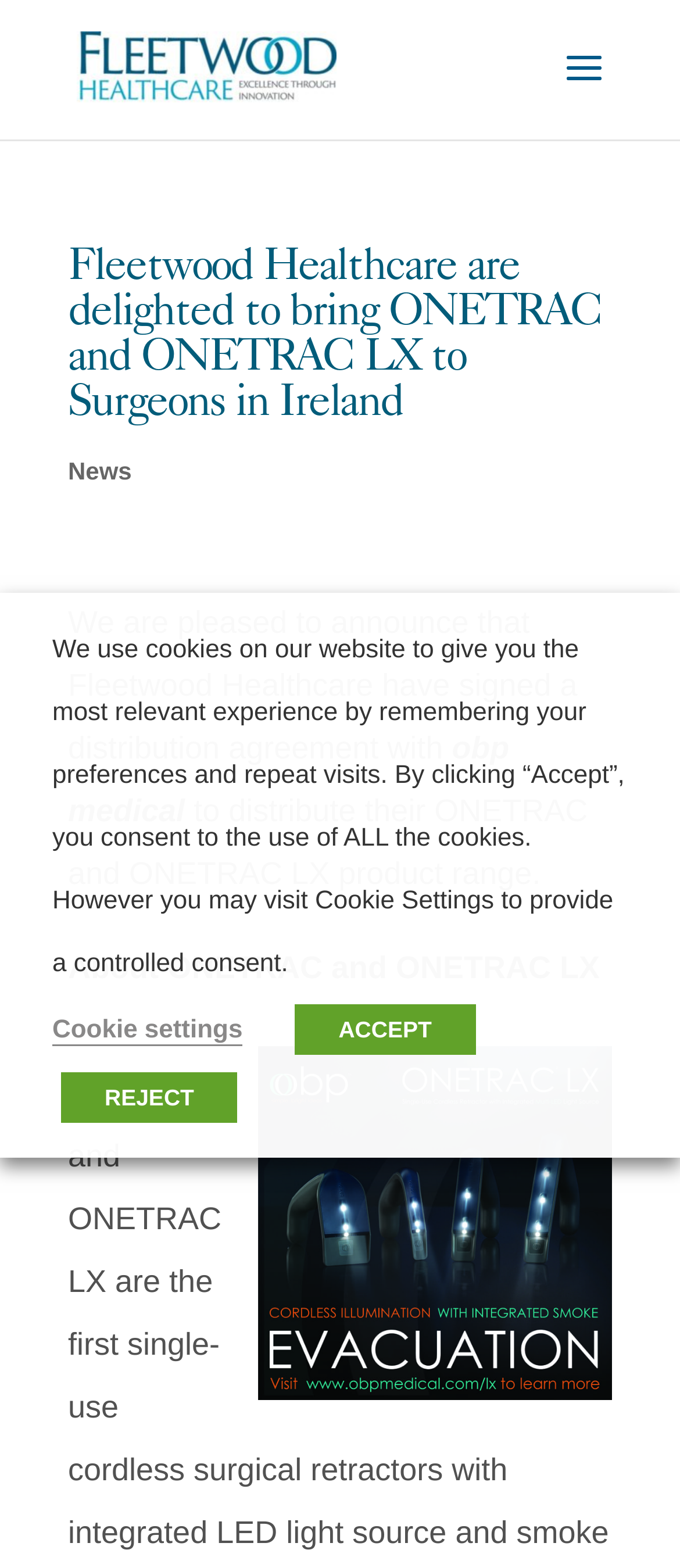Create a detailed summary of the webpage's content and design.

The webpage is about Fleetwood Healthcare, an all-Ireland Medical Device Distributor. At the top left, there is a link and an image, both labeled "Fleetwood Healthcare". Below this, there is a heading that reads "Fleetwood Healthcare are delighted to bring ONETRAC and ONETRAC LX to Surgeons in Ireland". 

To the right of the heading, there is a link labeled "News". Below the heading, there are three paragraphs of text. The first paragraph announces that Fleetwood Healthcare has signed a distribution agreement with obp medical. The second paragraph mentions the product range of ONETRAC and ONETRAC LX. The third paragraph is titled "About ONETRAC and ONETRAC LX". 

Below these paragraphs, there is a figure, likely an image related to ONETRAC and ONETRAC LX. At the bottom of the page, there is a cookie consent dialog with a message explaining the use of cookies on the website. The dialog has three buttons: "Cookie settings", "ACCEPT", and "REJECT". The "Cookie settings" button is located at the top left of the dialog, while the "ACCEPT" and "REJECT" buttons are located at the bottom right and left, respectively.